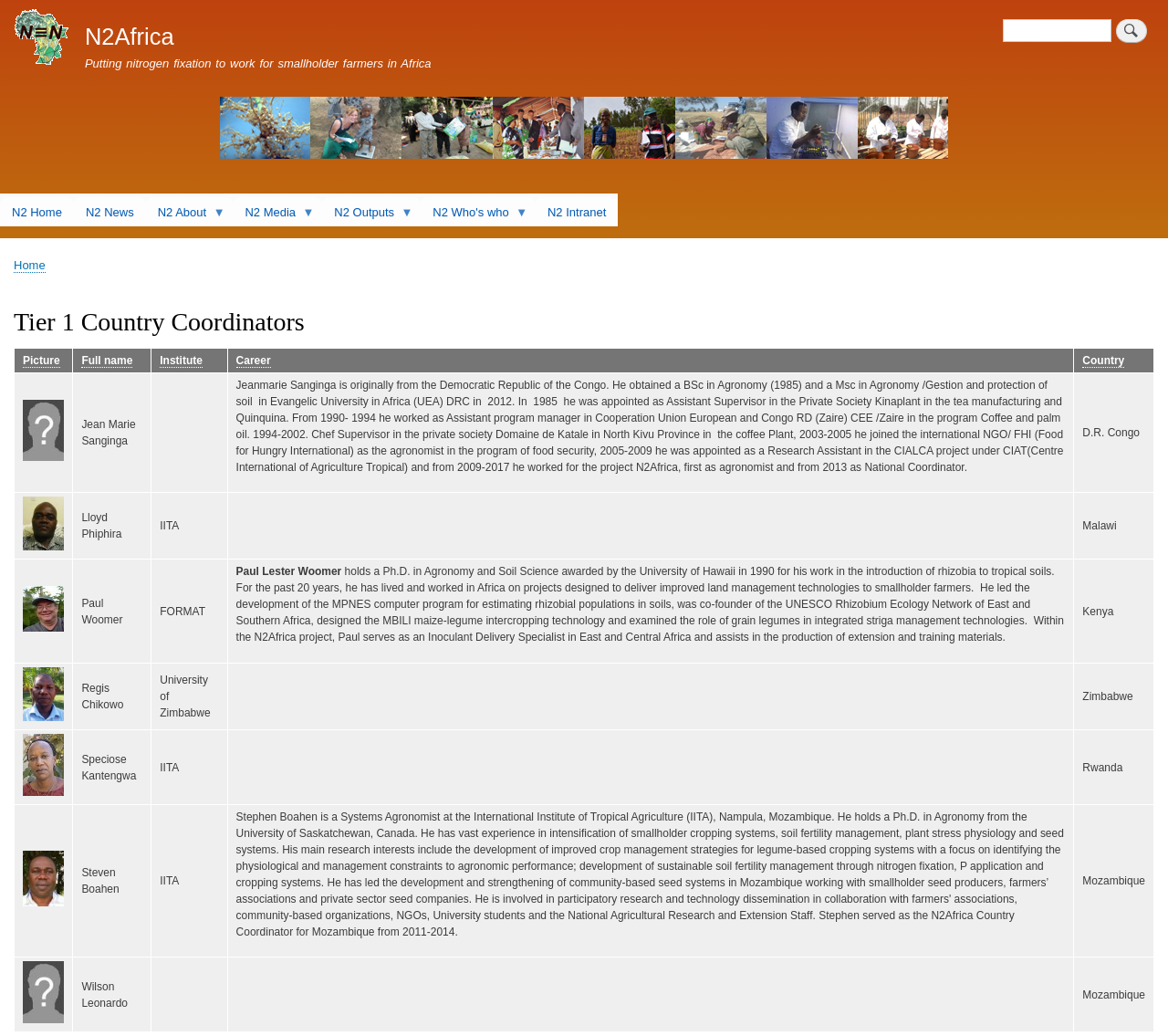Determine the bounding box coordinates of the clickable region to carry out the instruction: "View N2Africa details".

[0.073, 0.023, 0.149, 0.048]